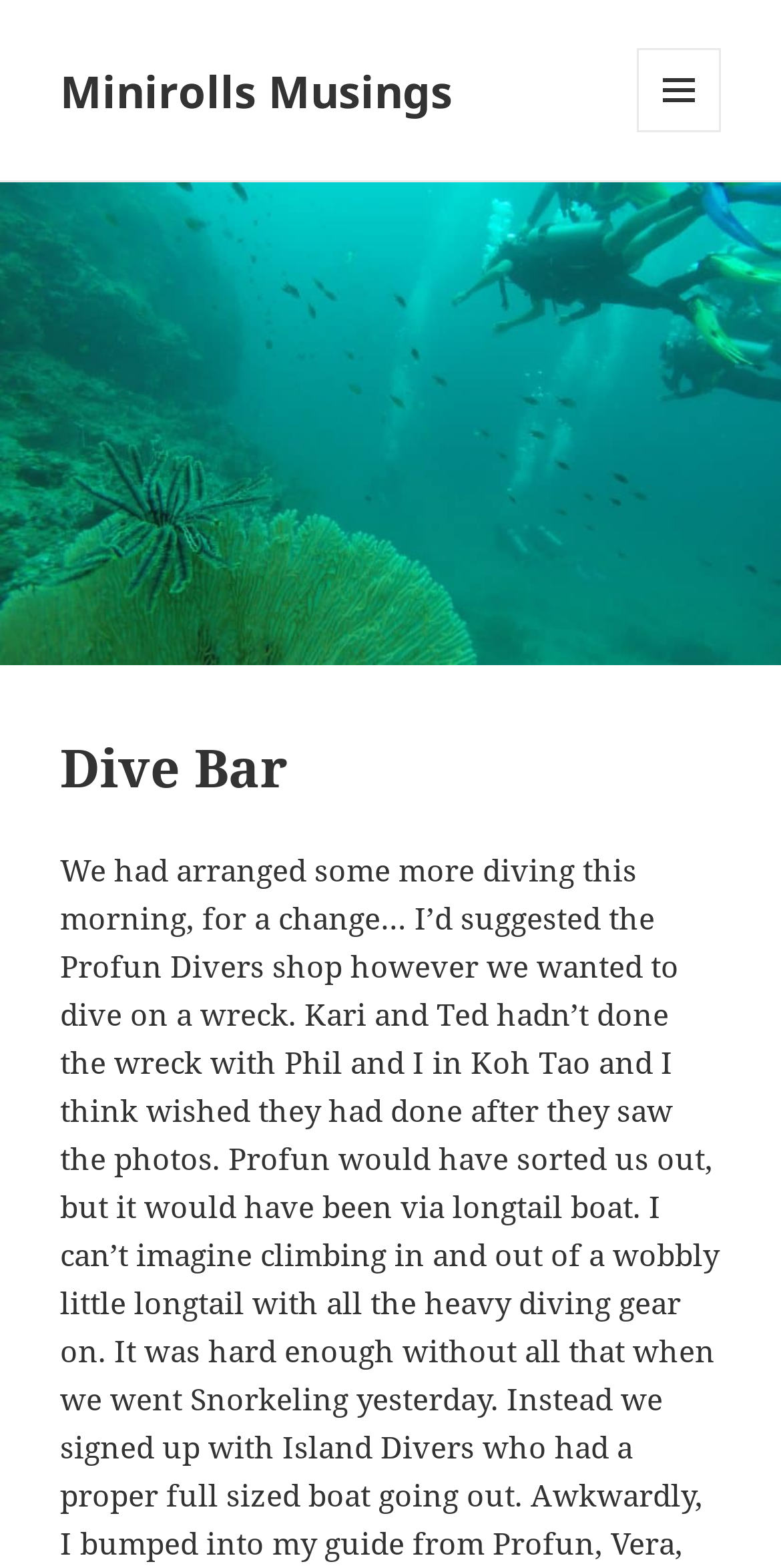Identify the bounding box coordinates for the UI element mentioned here: "Menu and widgets". Provide the coordinates as four float values between 0 and 1, i.e., [left, top, right, bottom].

[0.815, 0.031, 0.923, 0.084]